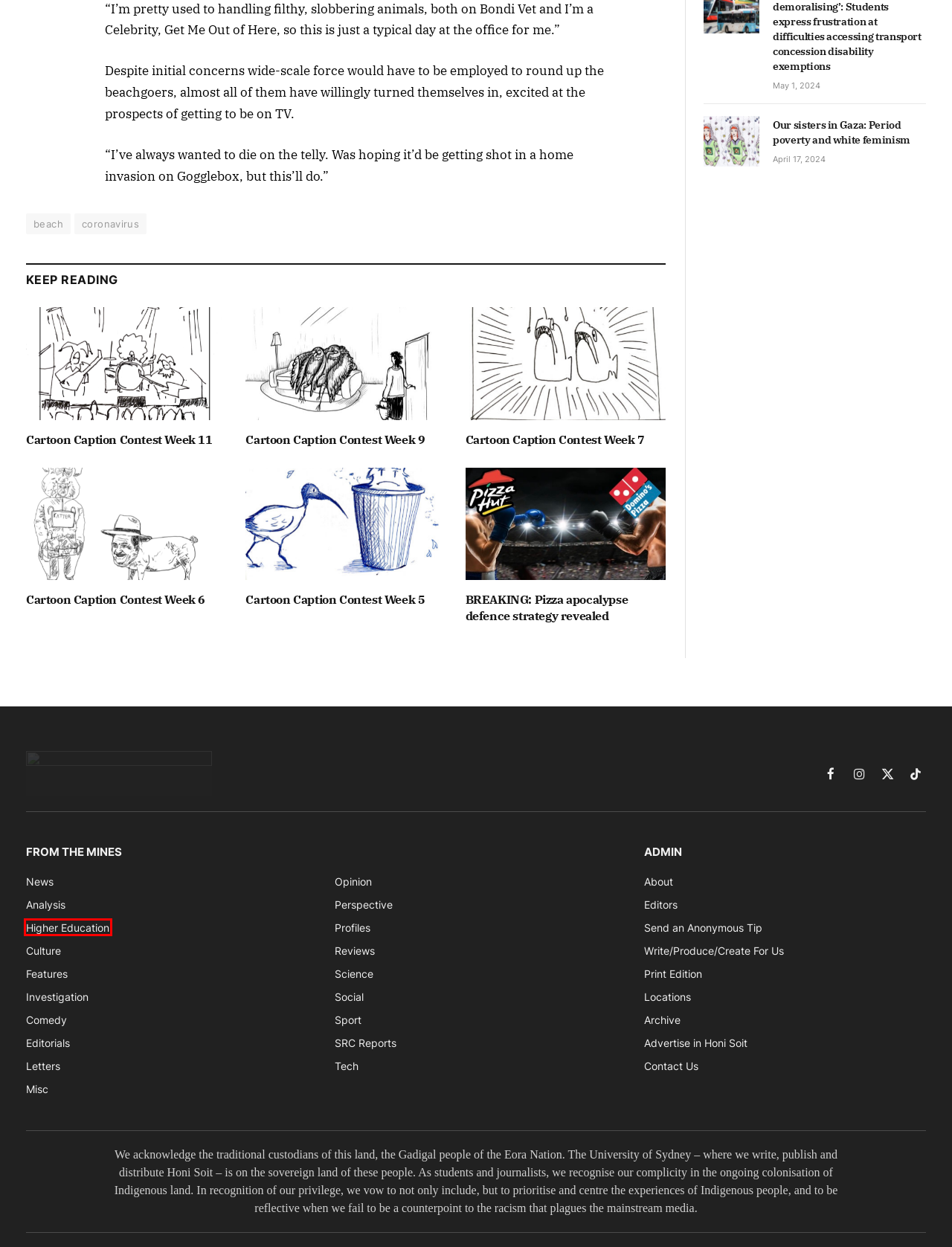Review the webpage screenshot provided, noting the red bounding box around a UI element. Choose the description that best matches the new webpage after clicking the element within the bounding box. The following are the options:
A. Archive - Honi Soit
B. Culture: Aussie rapper secretly pleased by decline in living standards - Honi Soit
C. Higher Education Portal - Honi Soit
D. Cartoon Caption Contest Week 7 - Honi Soit
E. Tech support - Honi Soit
F. Our sisters in Gaza: Period poverty and white feminism - Honi Soit
G. Anonymous Tip - Honi Soit
H. Investigation into underpayment of casuals continues - Honi Soit

C